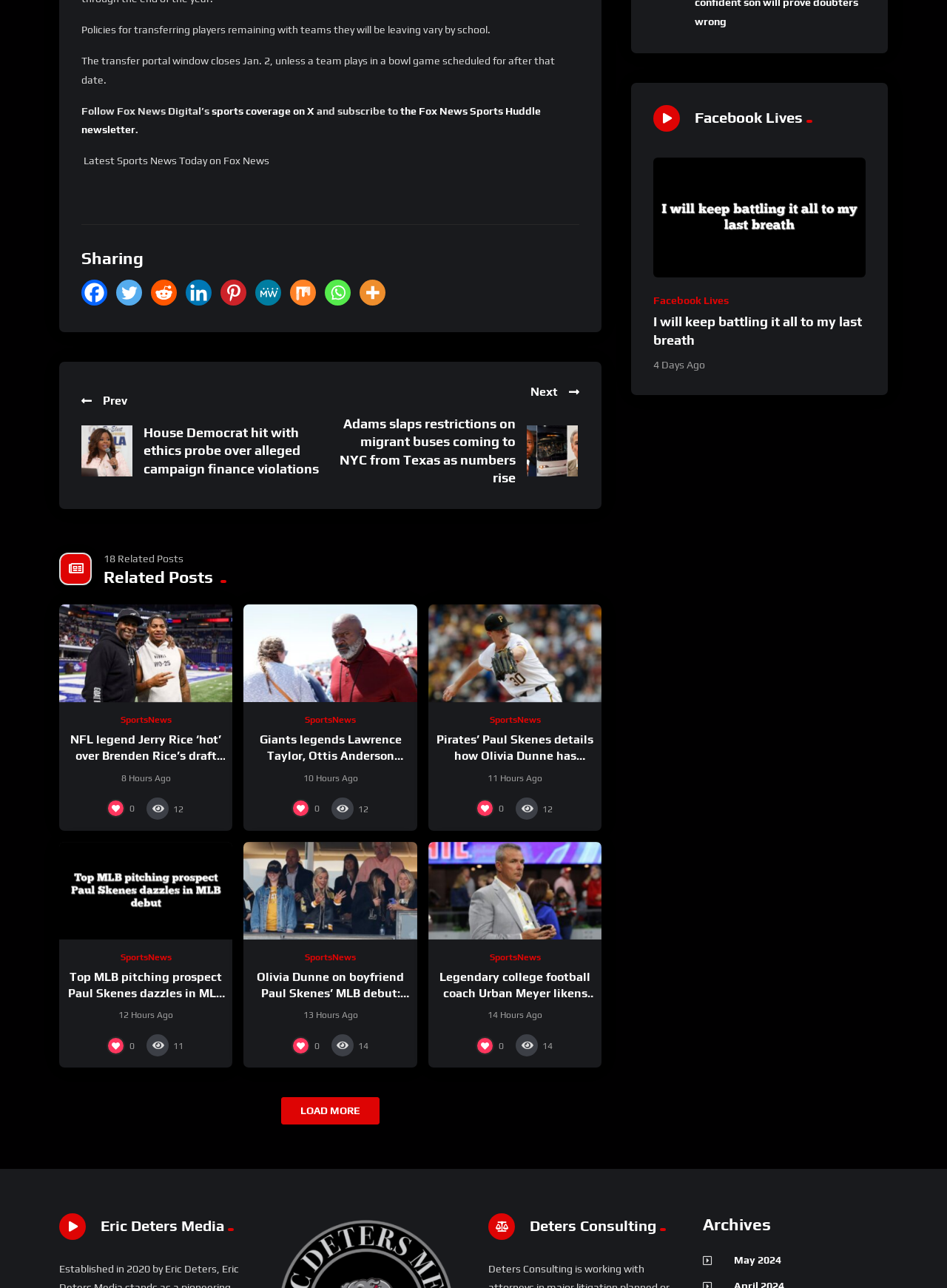What is the time of the latest article?
Examine the image and provide an in-depth answer to the question.

I looked at the time section of the first article and found the text '8 Hours Ago'.